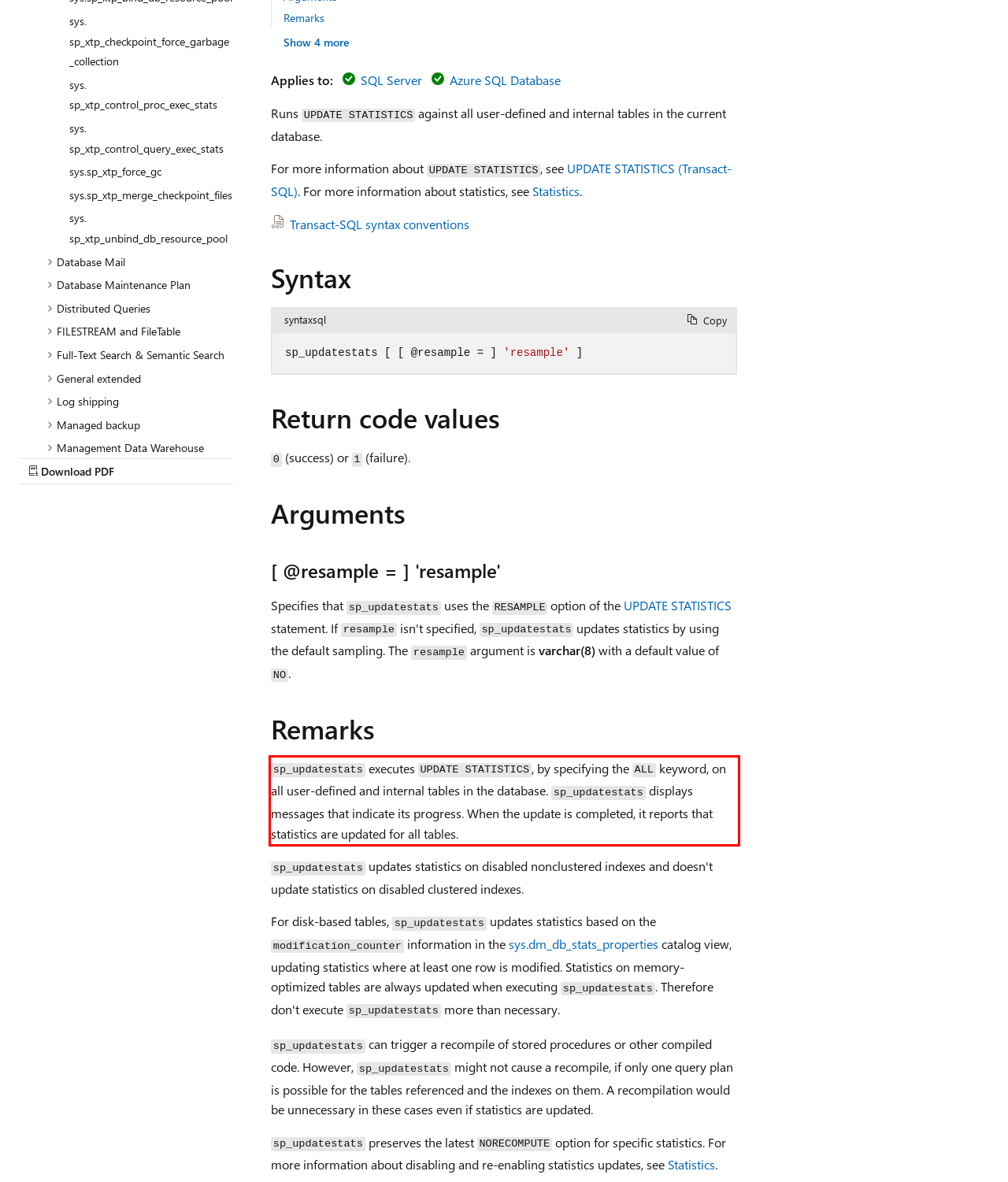Review the webpage screenshot provided, and perform OCR to extract the text from the red bounding box.

sp_updatestats executes UPDATE STATISTICS, by specifying the ALL keyword, on all user-defined and internal tables in the database. sp_updatestats displays messages that indicate its progress. When the update is completed, it reports that statistics are updated for all tables.